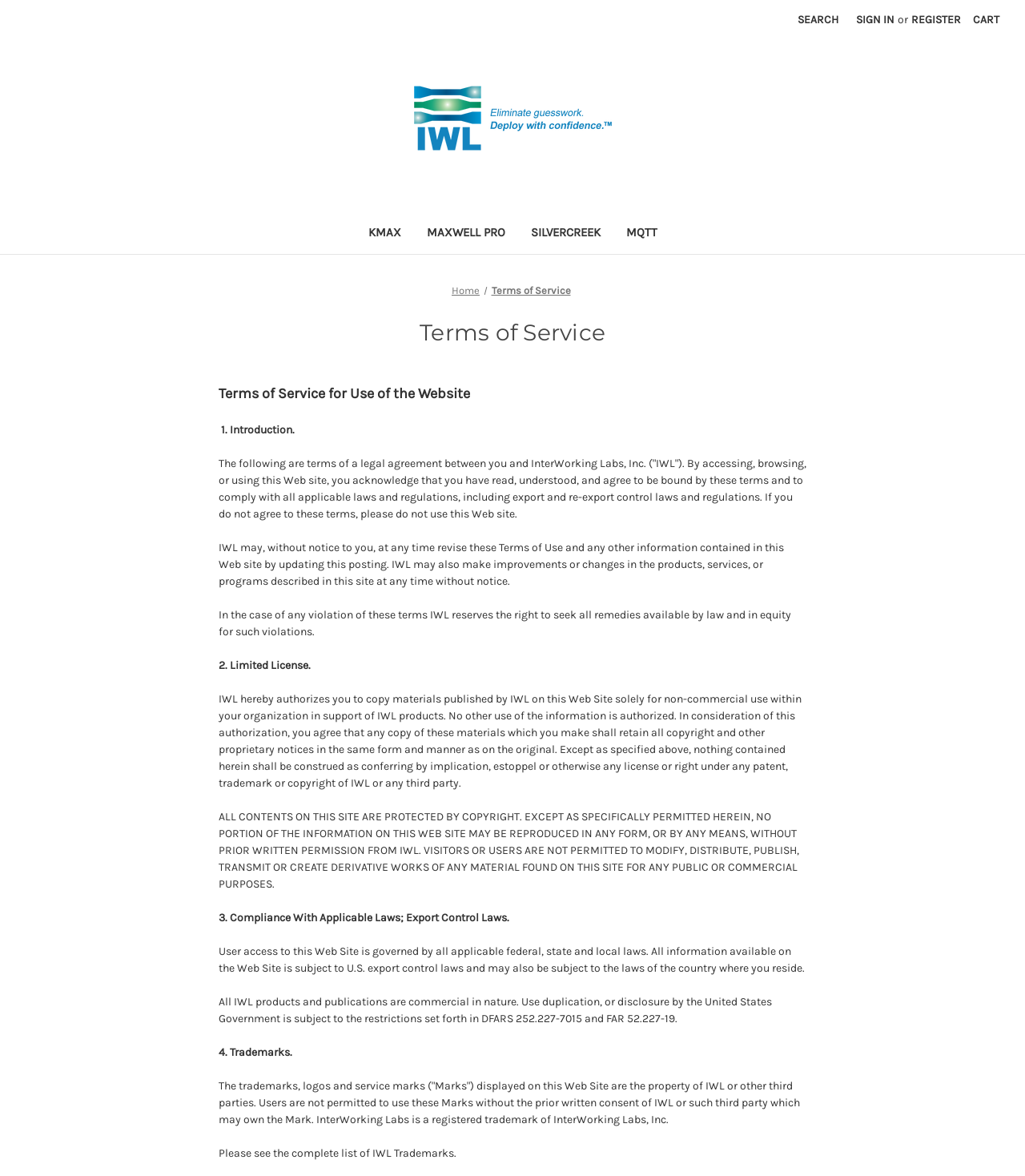What is the topic of section 2 of the Terms of Service?
Based on the image, provide a one-word or brief-phrase response.

Limited License